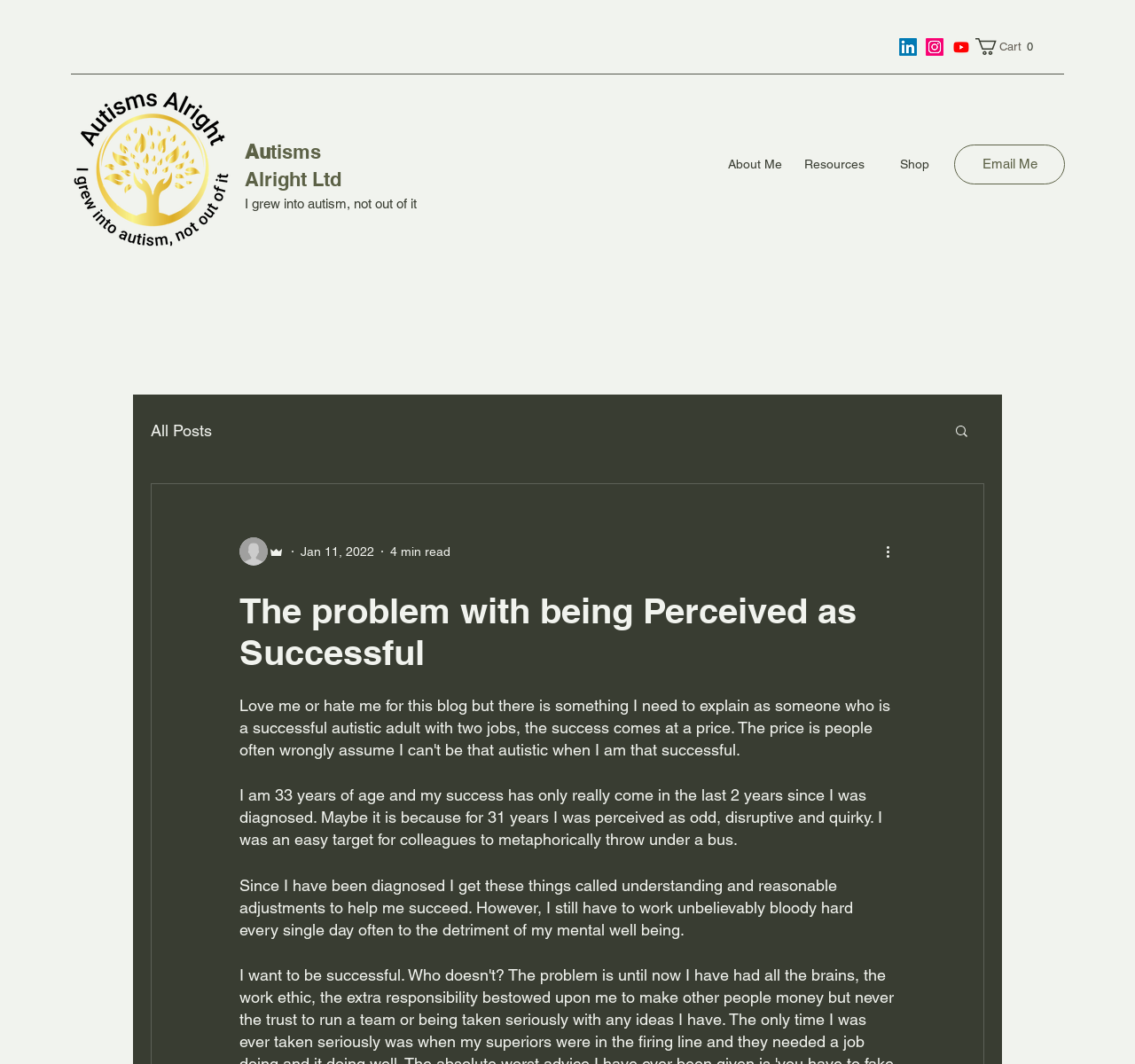Identify and provide the main heading of the webpage.

The problem with being Perceived as Successful